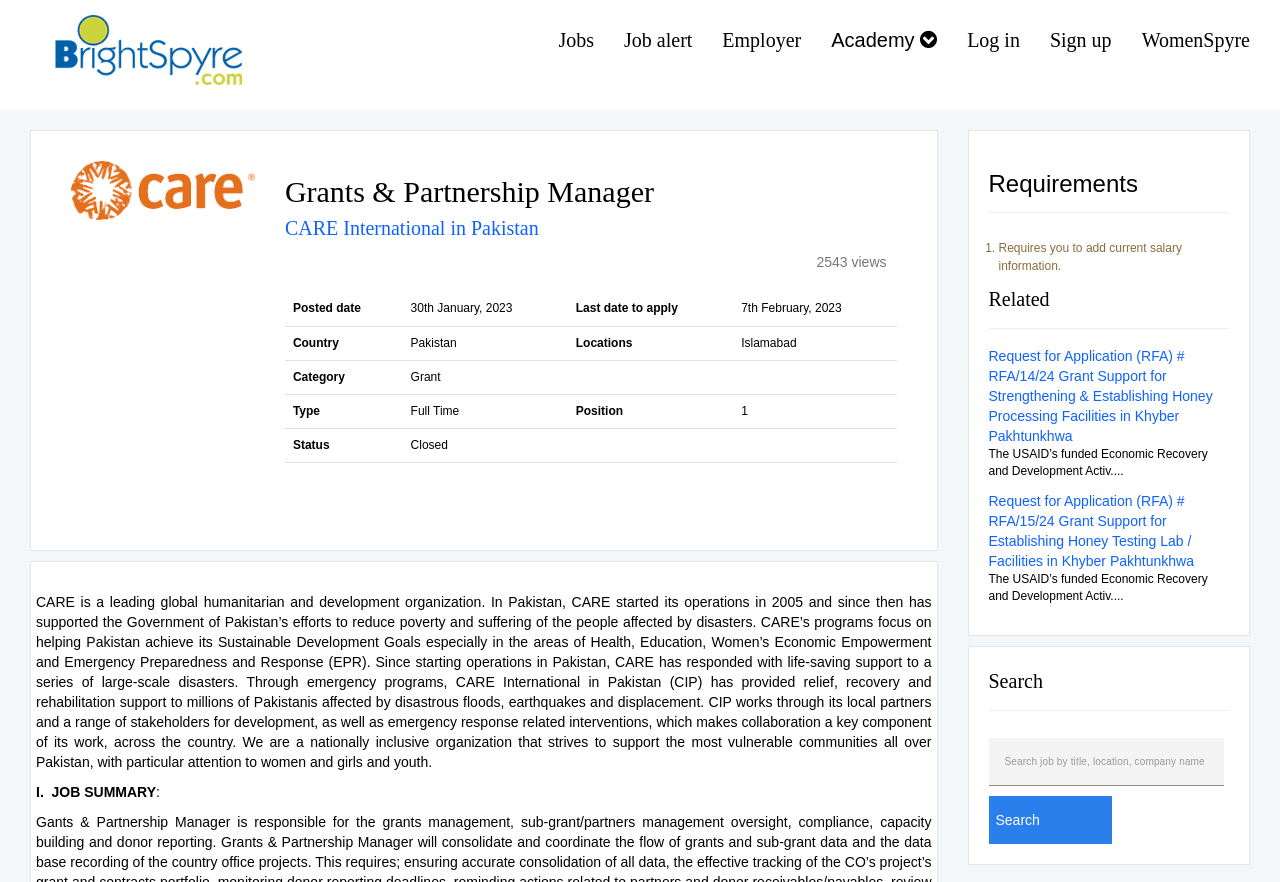Locate the bounding box coordinates of the clickable area needed to fulfill the instruction: "Click on the 'Request for Application (RFA) # RFA/14/24 Grant Support for Strengthening & Establishing Honey Processing Facilities in Khyber Pakhtunkhwa' link".

[0.772, 0.395, 0.947, 0.504]